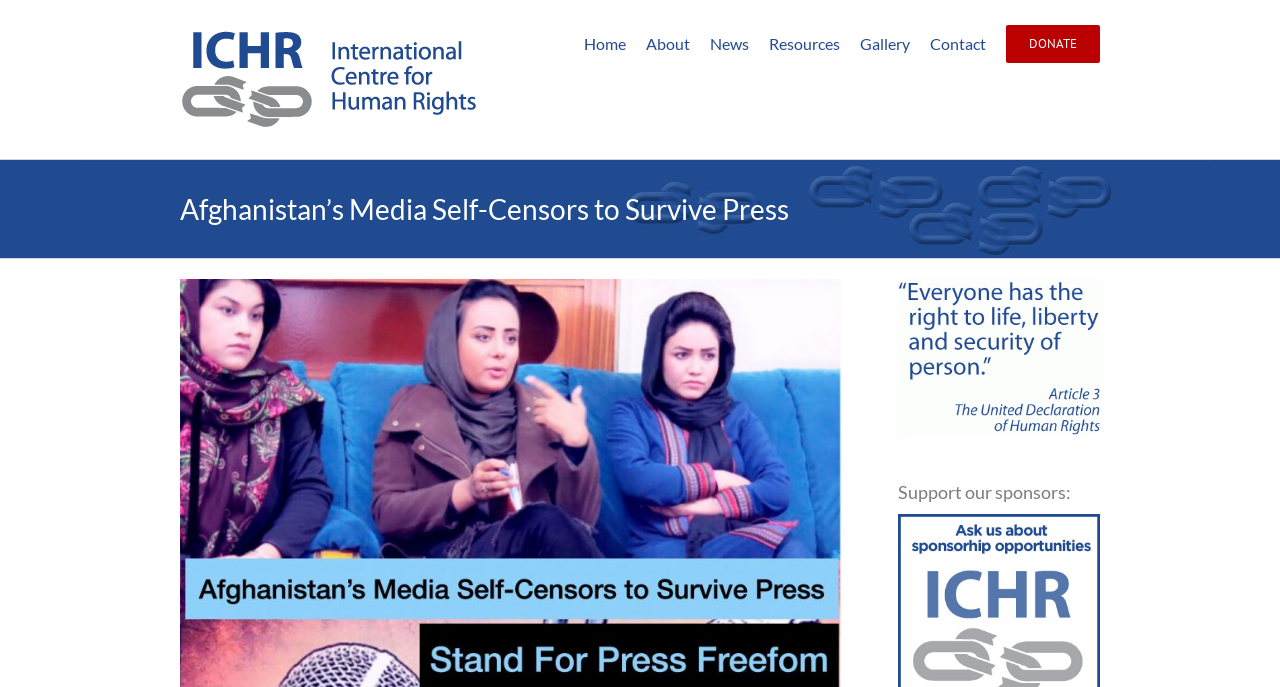What is the purpose of the 'View Larger Image' button?
Give a detailed response to the question by analyzing the screenshot.

The 'View Larger Image' button is located below the heading 'Afghanistan’s Media Self-Censors to Survive Press' and has a bounding box coordinate of [0.14, 0.405, 0.174, 0.493]. It is likely used to enlarge an image related to the press article.